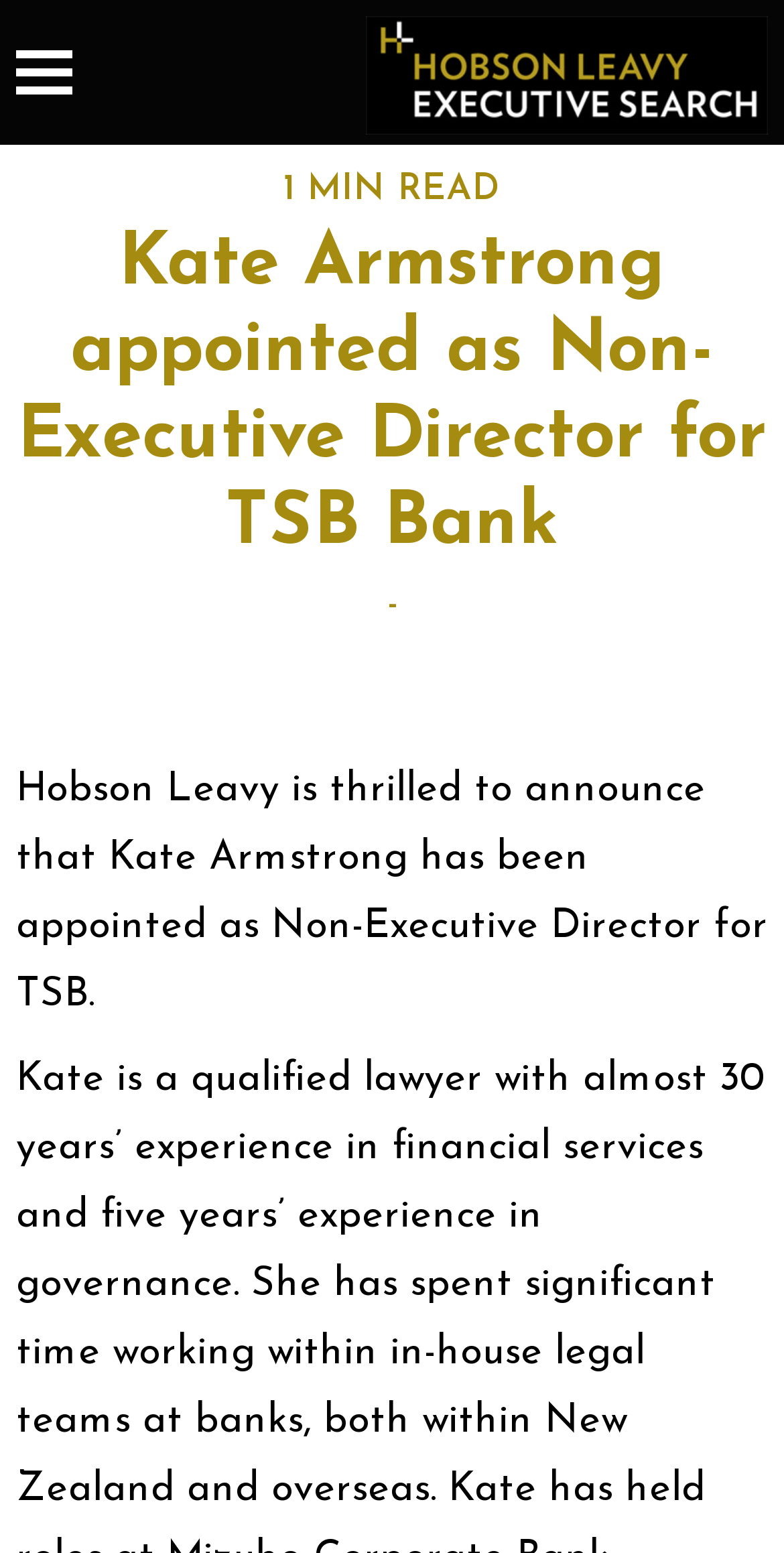Determine the heading of the webpage and extract its text content.

Kate Armstrong appointed as Non-Executive Director for TSB Bank